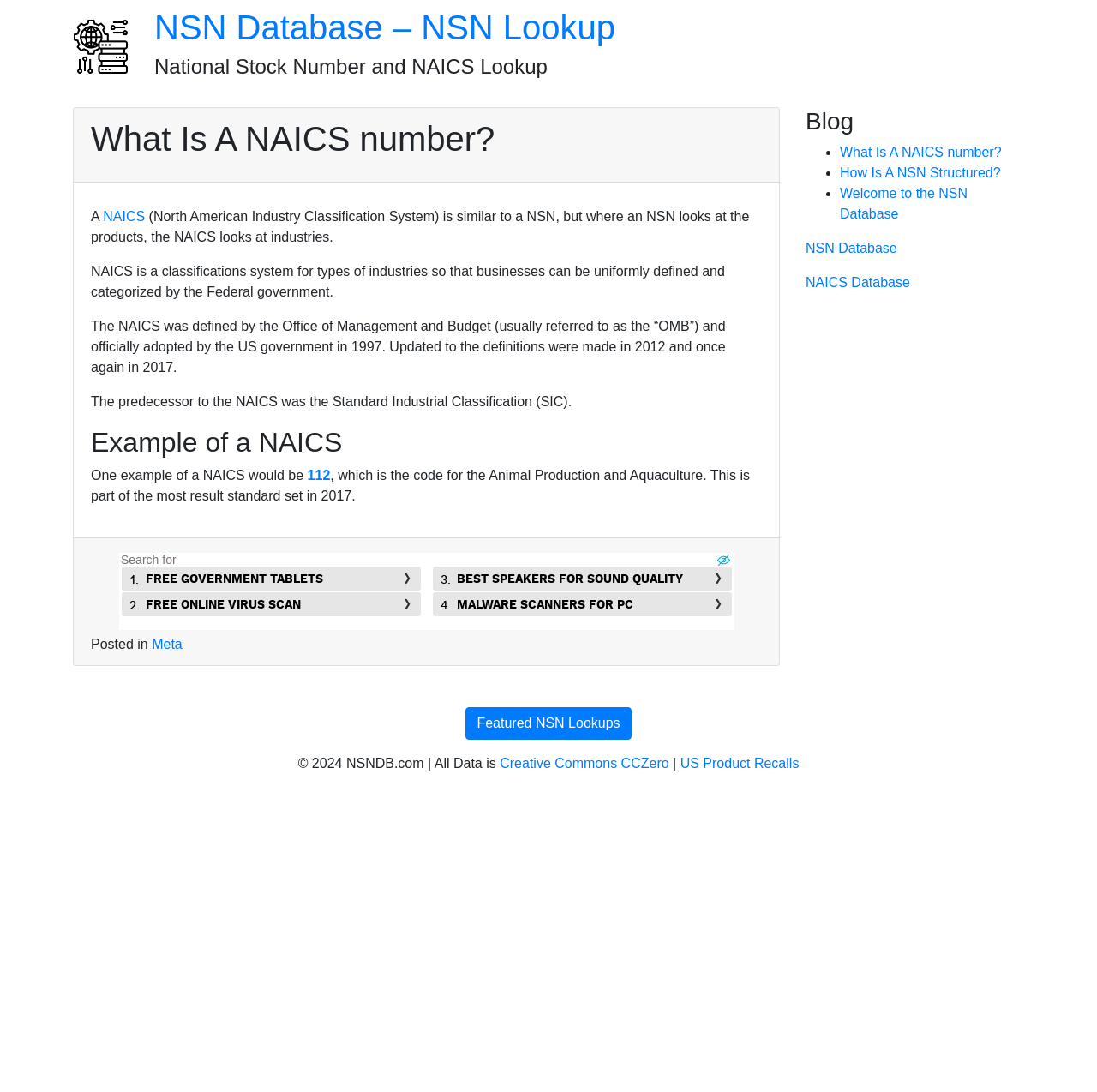Specify the bounding box coordinates (top-left x, top-left y, bottom-right x, bottom-right y) of the UI element in the screenshot that matches this description: What Is A NAICS number?

[0.766, 0.133, 0.913, 0.146]